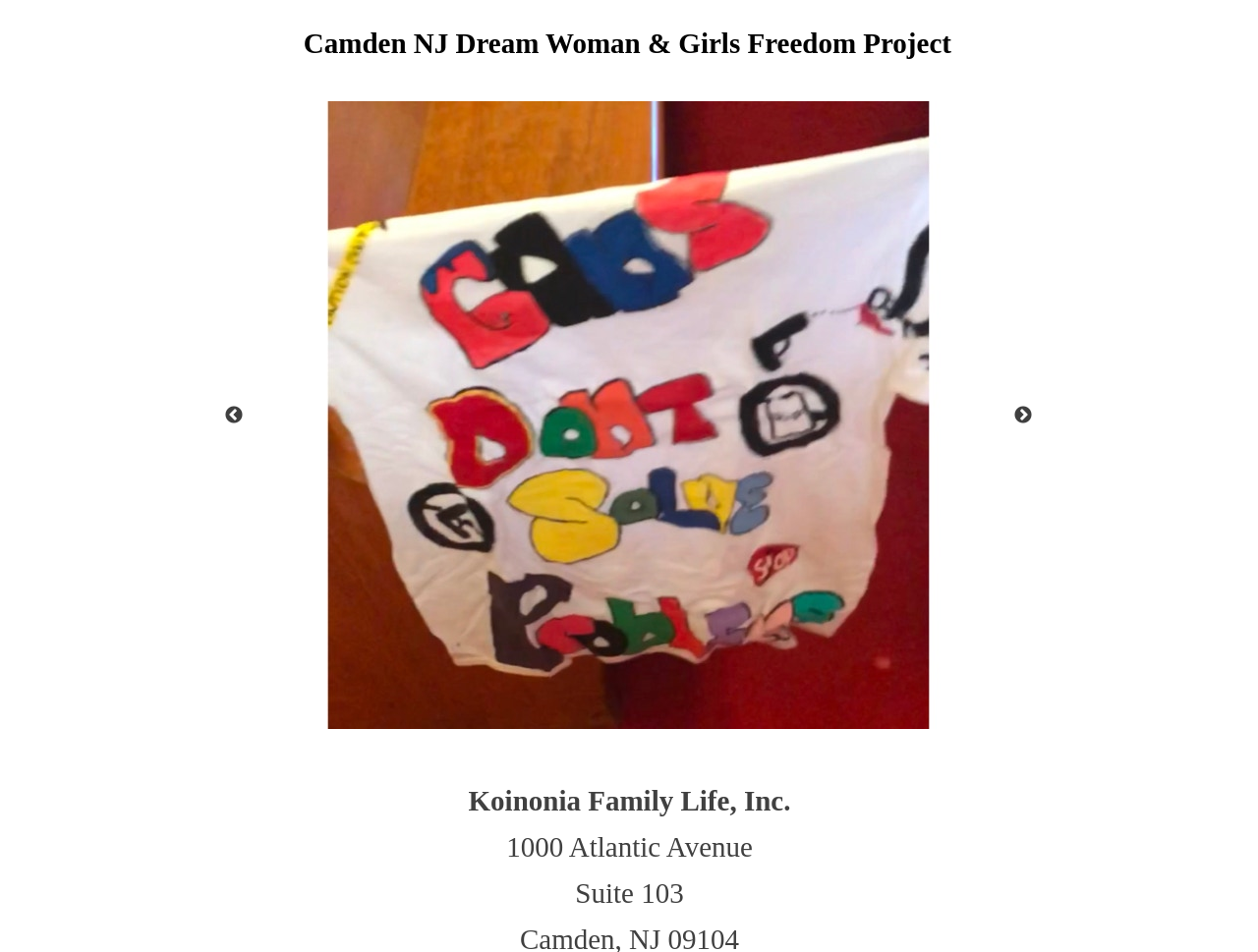Detail the webpage's structure and highlights in your description.

The webpage is titled "Page 1" and appears to be a profile or information page for an organization. At the top of the page, there is a header with the title "Camden NJ Dream Woman & Girls Freedom Project" in a prominent font size. 

Below the header, there are four images arranged horizontally, taking up most of the page's width and height. These images seem to be the main content of the page.

On the left side of the images, there is a "Previous" button, and on the right side, there is a "Next" button. These buttons are likely used for navigation.

At the bottom of the page, there is a section with three lines of text. The first line reads "Koinonia Family Life, Inc.", which is likely the name of the organization. The second line reads "1000 Atlantic Avenue", which is probably the organization's address. The third line reads "Suite 103", which is likely the specific suite number of the organization's office.